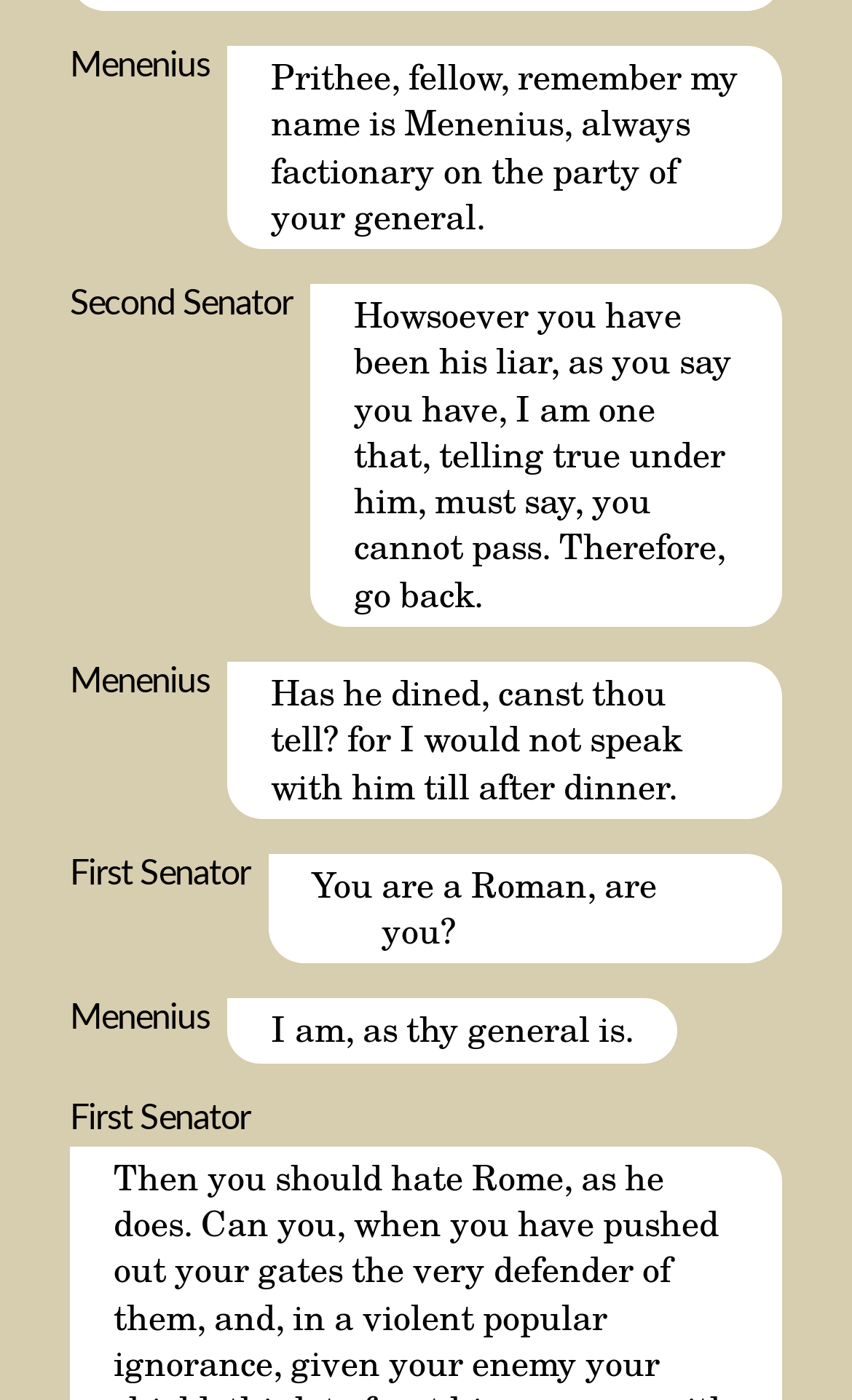Give the bounding box coordinates for the element described as: "King Lear".

[0.65, 0.399, 0.84, 0.474]